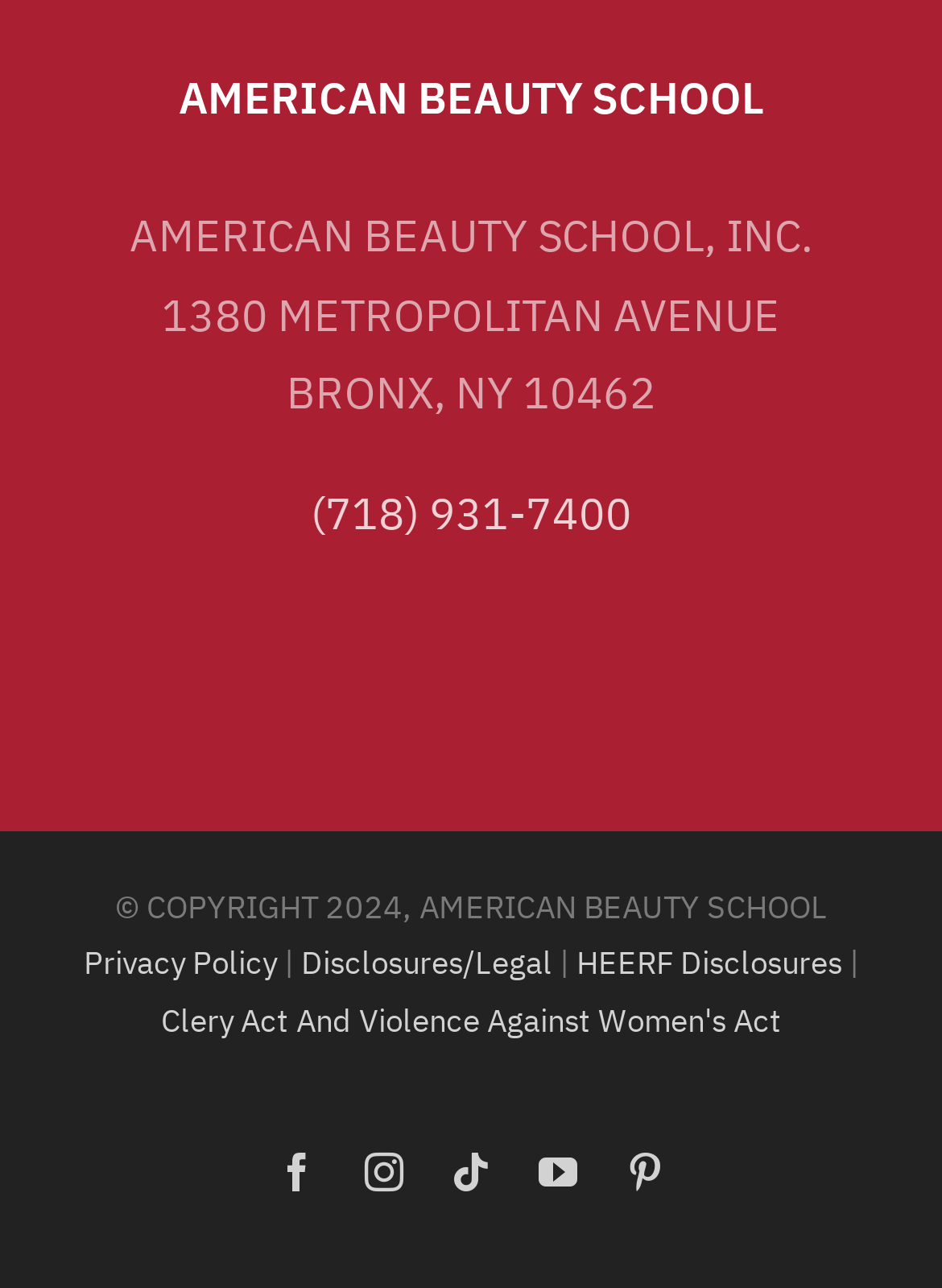Specify the bounding box coordinates of the area to click in order to execute this command: 'View privacy policy'. The coordinates should consist of four float numbers ranging from 0 to 1, and should be formatted as [left, top, right, bottom].

[0.088, 0.732, 0.294, 0.764]